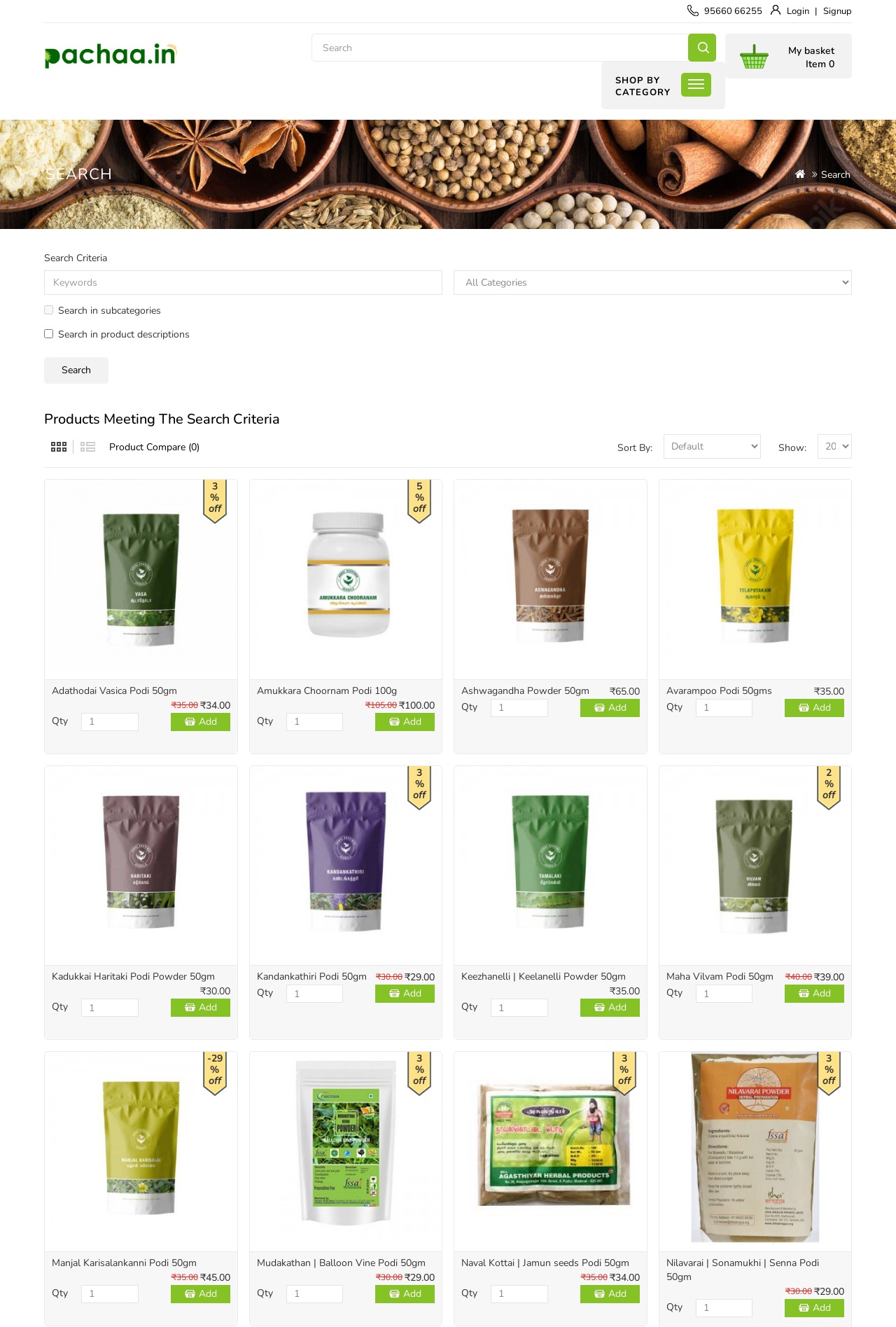Answer the following inquiry with a single word or phrase:
What is the default quantity for Kadukkai Haritaki Podi Powder 50gm?

1